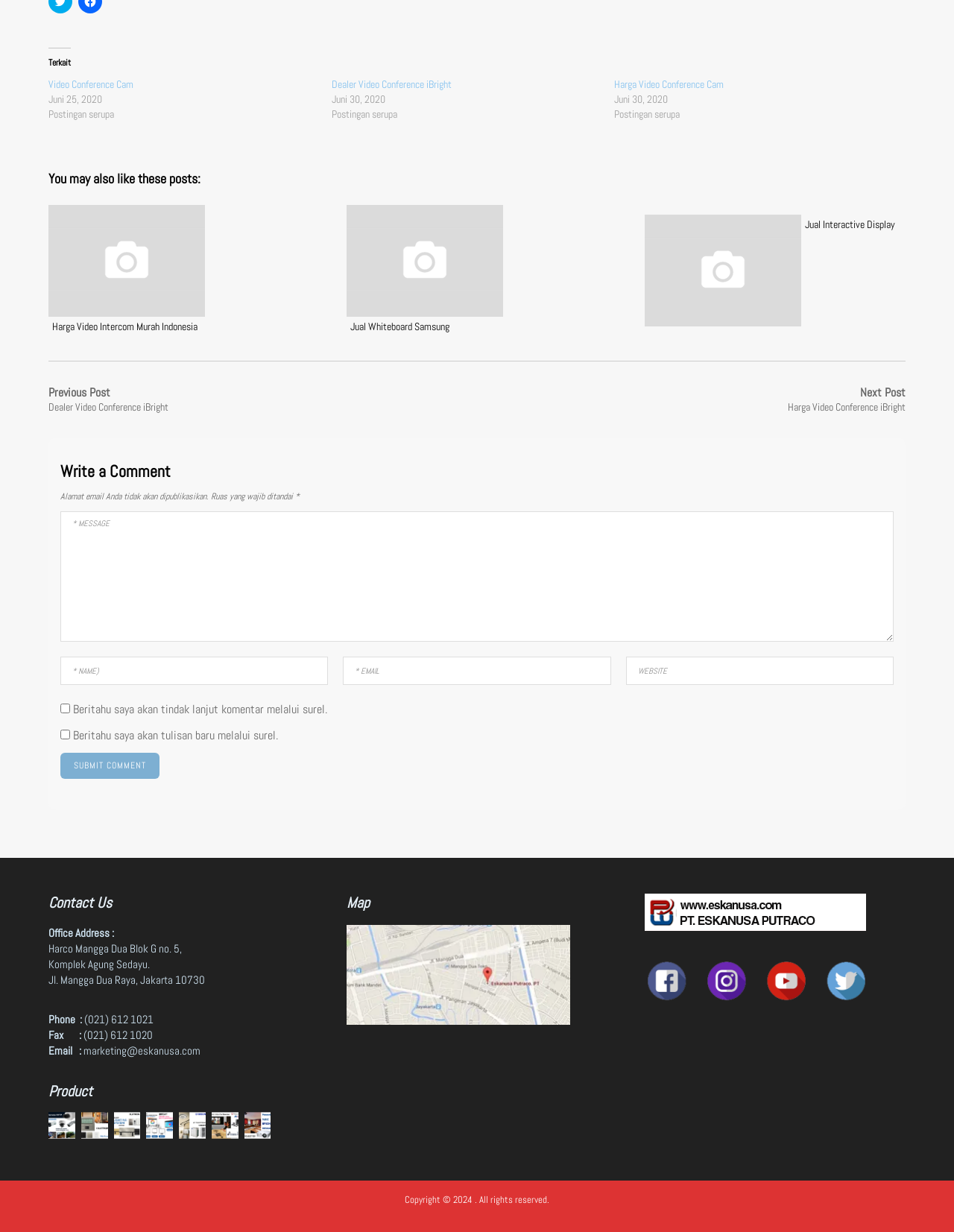Identify the bounding box coordinates of the element that should be clicked to fulfill this task: "Click on the 'Video Conference Cam' link". The coordinates should be provided as four float numbers between 0 and 1, i.e., [left, top, right, bottom].

[0.051, 0.063, 0.14, 0.074]